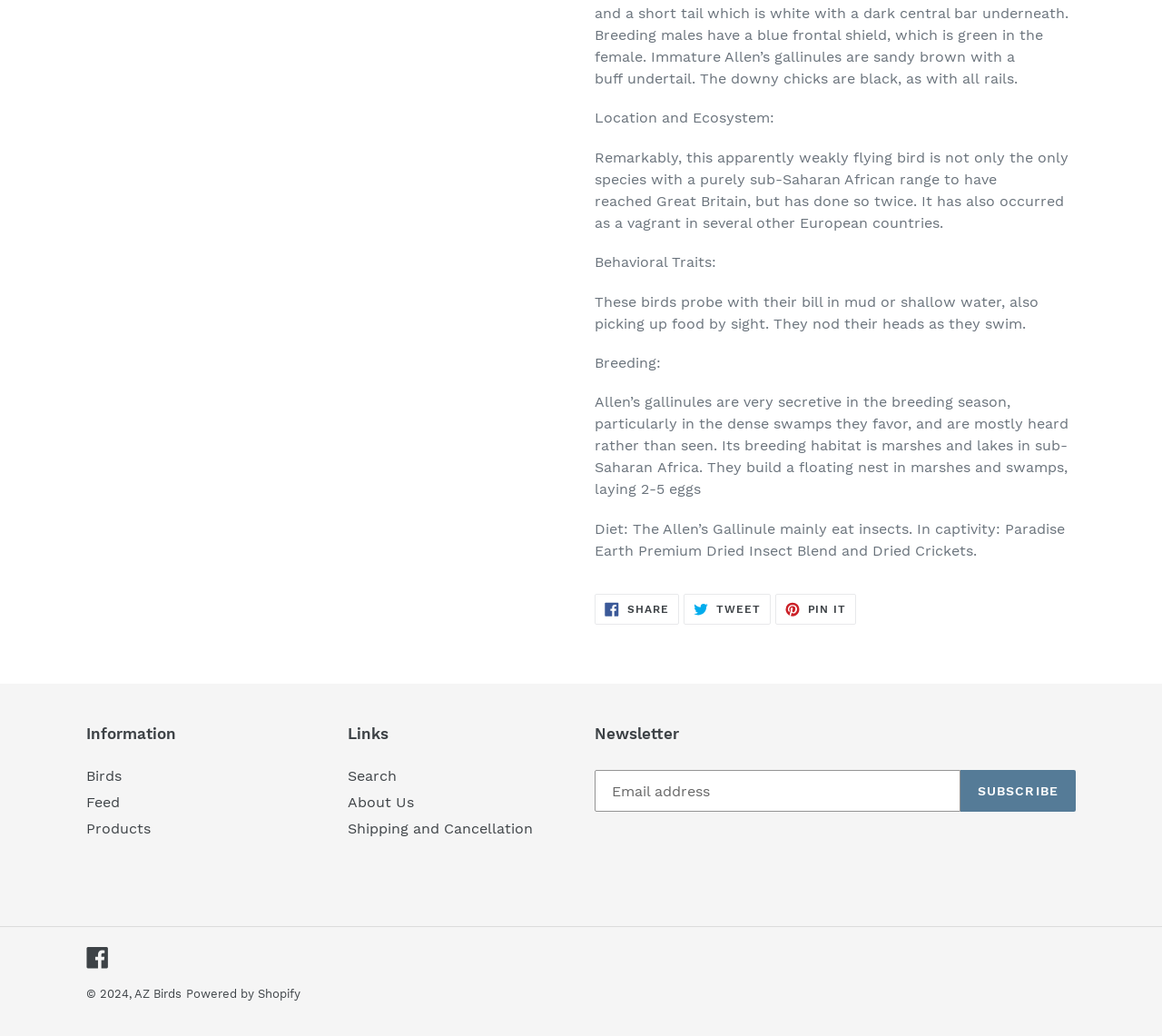Extract the bounding box coordinates for the UI element described as: "Tweet Tweet on Twitter".

[0.588, 0.573, 0.663, 0.603]